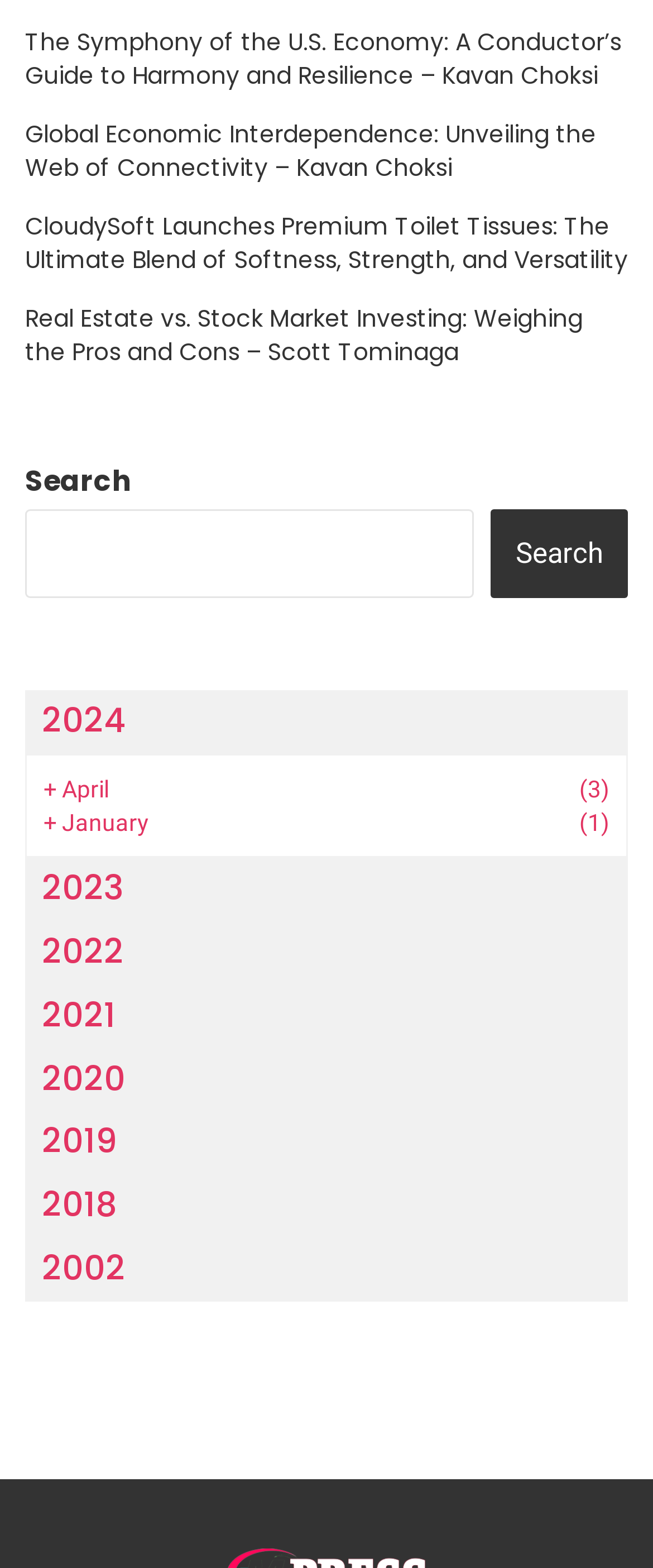Respond to the following query with just one word or a short phrase: 
Is there a search function on the webpage?

Yes